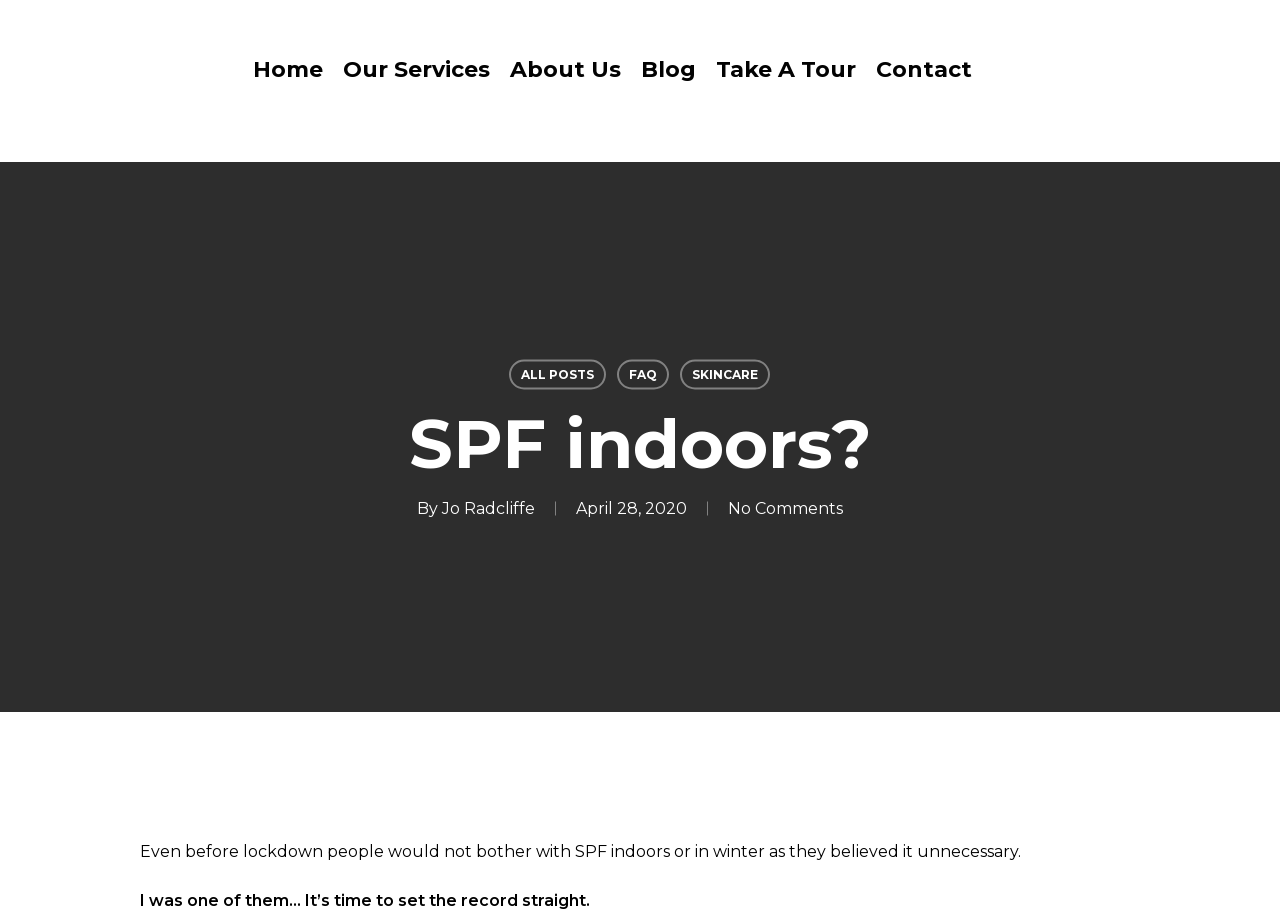Please specify the coordinates of the bounding box for the element that should be clicked to carry out this instruction: "read the blog". The coordinates must be four float numbers between 0 and 1, formatted as [left, top, right, bottom].

[0.5, 0.067, 0.543, 0.085]